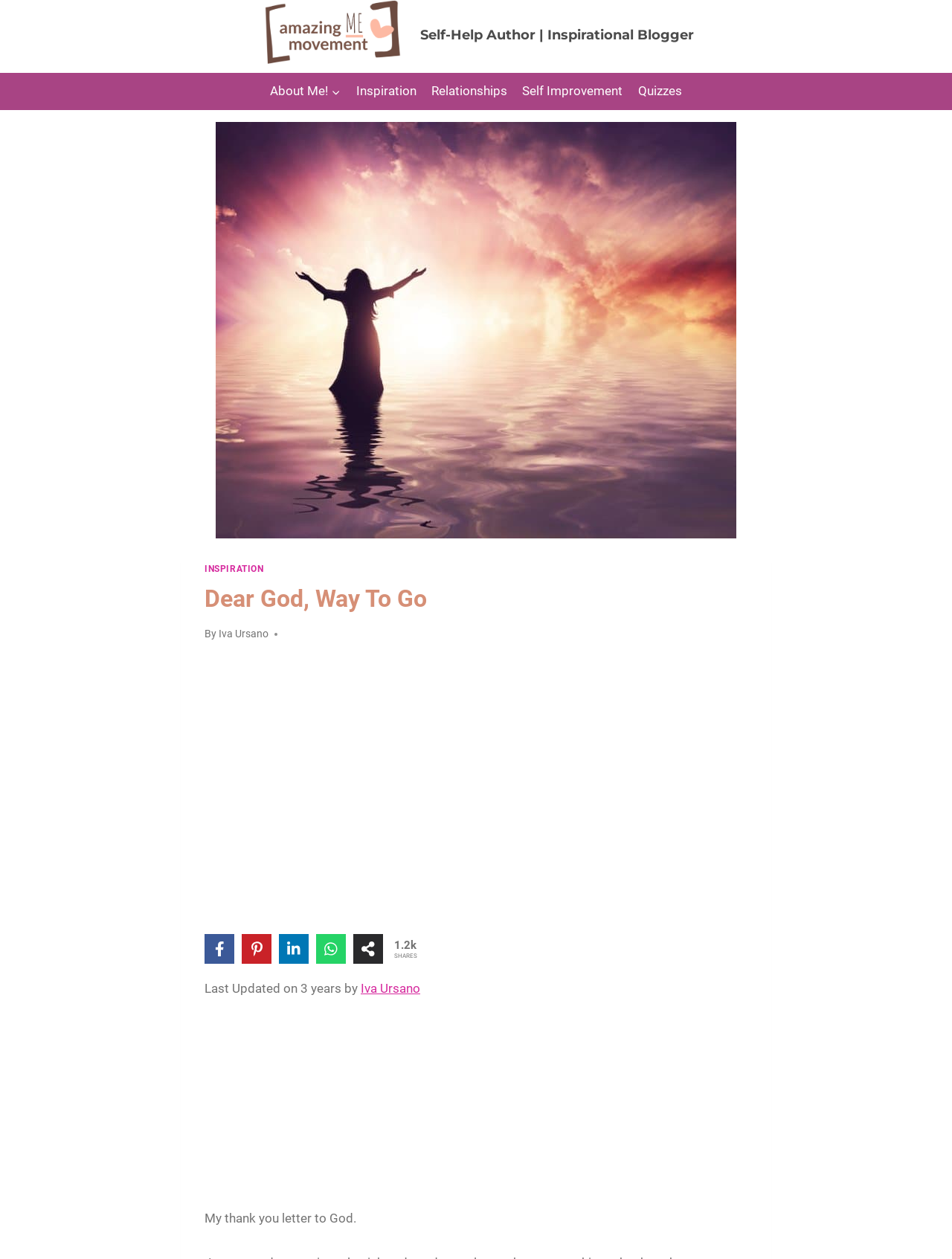Identify the bounding box coordinates of the section that should be clicked to achieve the task described: "Click on the 'Facebook' link".

[0.215, 0.742, 0.246, 0.766]